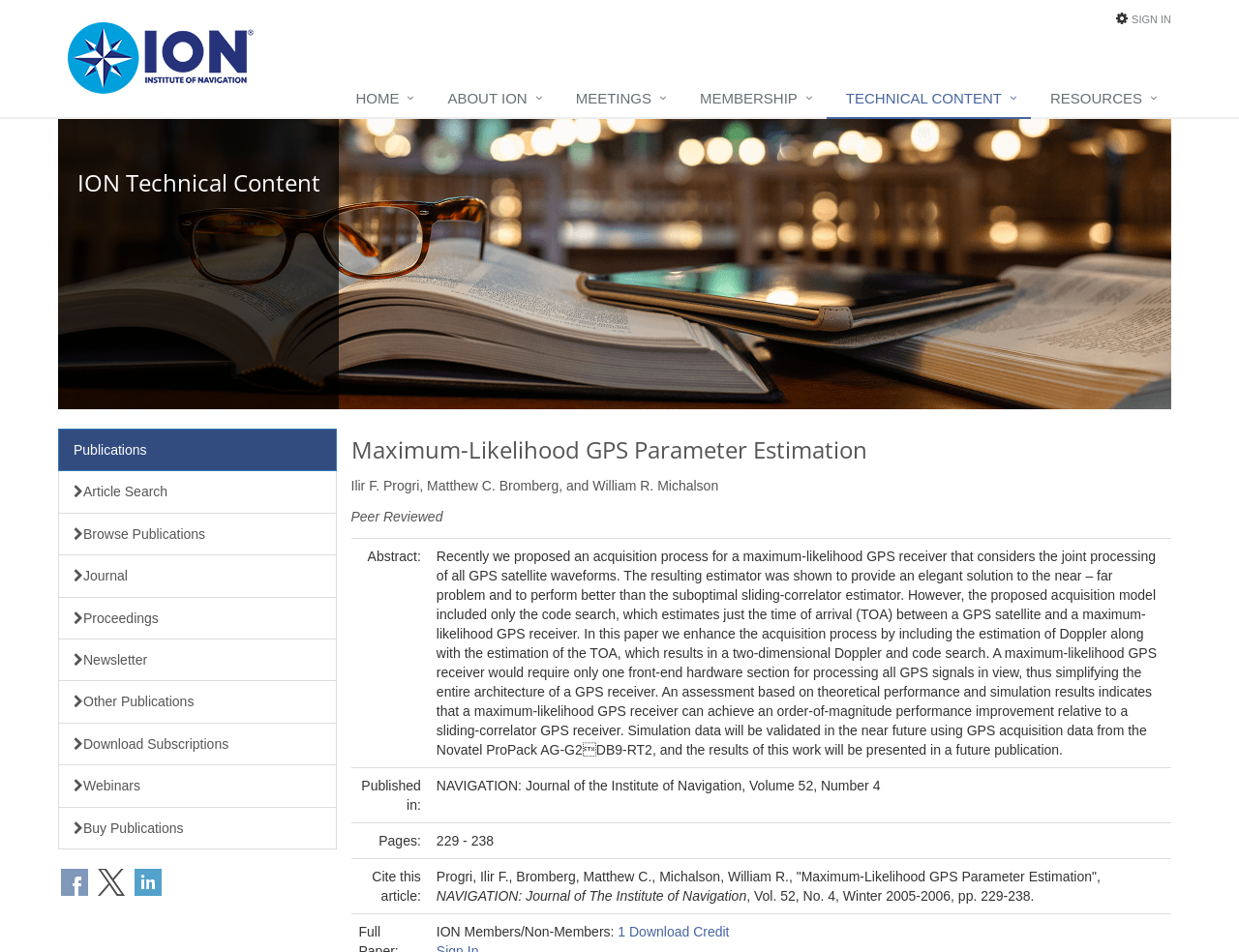Describe all the visual and textual components of the webpage comprehensively.

The webpage is about a technical article titled "Maximum-Likelihood GPS Parameter Estimation" by Ilir F. Progri, Matthew C. Bromberg, and William R. Michalson. At the top, there is a navigation bar with links to "HOME", "ABOUT ION", "MEETINGS", "MEMBERSHIP", "TECHNICAL CONTENT", and "RESOURCES". On the top right, there is a "SIGN IN" link and an "ION Logo" image.

Below the navigation bar, there is a large header image titled "Techmical Content Subsite Header". The article title "ION Technical Content" is displayed prominently, followed by the title of the article "Maximum-Likelihood GPS Parameter Estimation" and the authors' names.

The article abstract is presented in a table with several rows. The first row has a label "Abstract:" and the abstract text, which describes the enhancement of a maximum-likelihood GPS receiver's acquisition process to include the estimation of Doppler along with the estimation of time of arrival. The abstract also mentions the potential performance improvement of the receiver.

Below the abstract, there are three more rows in the table, each with a label and a value. The labels are "Published in:", "Pages:", and "Cite this article:". The values provide the publication information, page numbers, and a citation for the article, respectively.

On the right side of the page, there is a section titled "Publications" with several links to different types of publications, including articles, journals, proceedings, newsletters, and other publications. Each link has an icon and a brief description.

At the bottom of the page, there are several links to download or purchase the article, as well as links to related webinars and other resources.